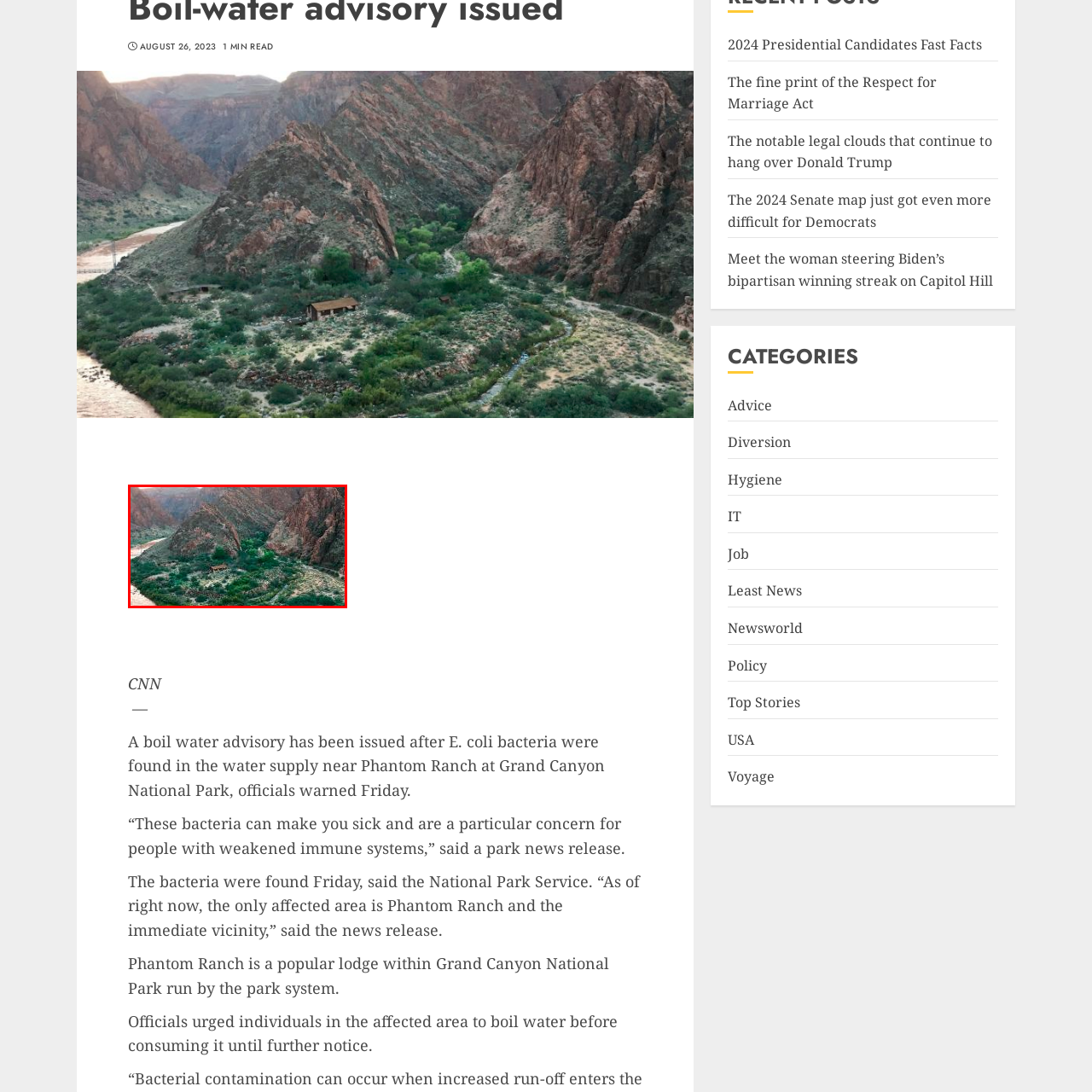Focus on the image outlined in red and offer a detailed answer to the question below, relying on the visual elements in the image:
What contrasts with the arid landscape?

The caption describes the scene as capturing the unique topography of the canyon, where the lush vegetation contrasts beautifully with the arid landscape. This contrast is highlighted in the caption, indicating that the lush vegetation stands out against the dry and barren landscape.